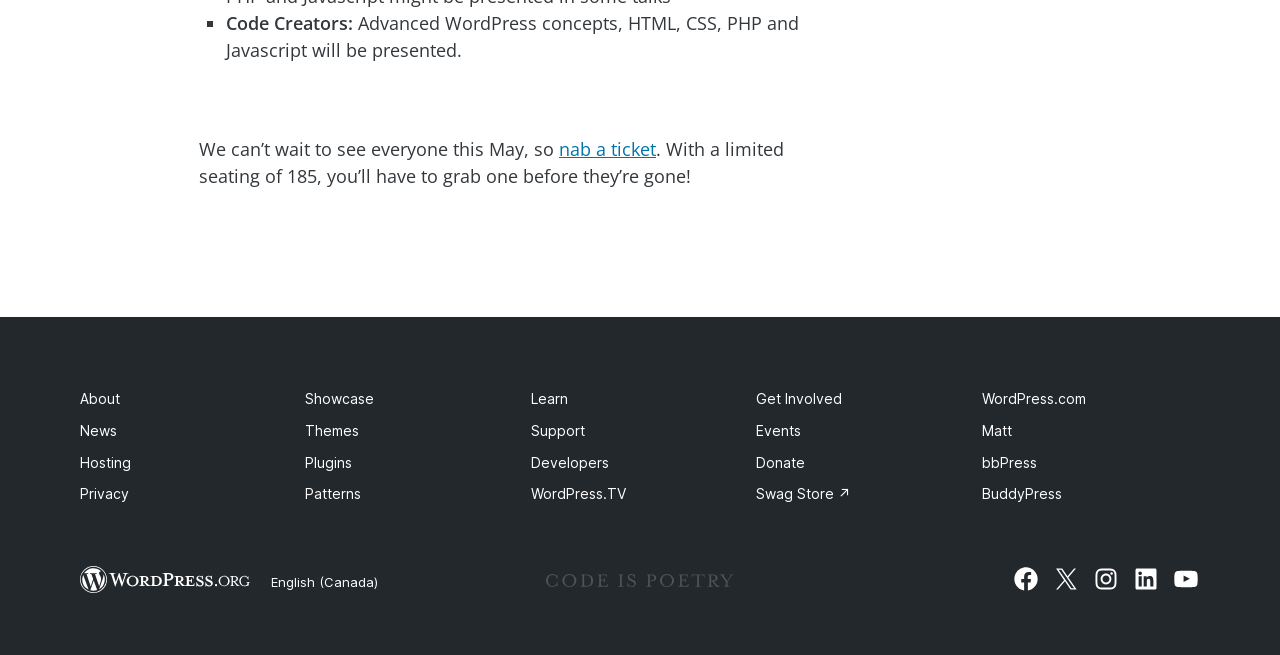Identify the bounding box coordinates for the region of the element that should be clicked to carry out the instruction: "Visit the 'About' page". The bounding box coordinates should be four float numbers between 0 and 1, i.e., [left, top, right, bottom].

[0.062, 0.596, 0.094, 0.622]